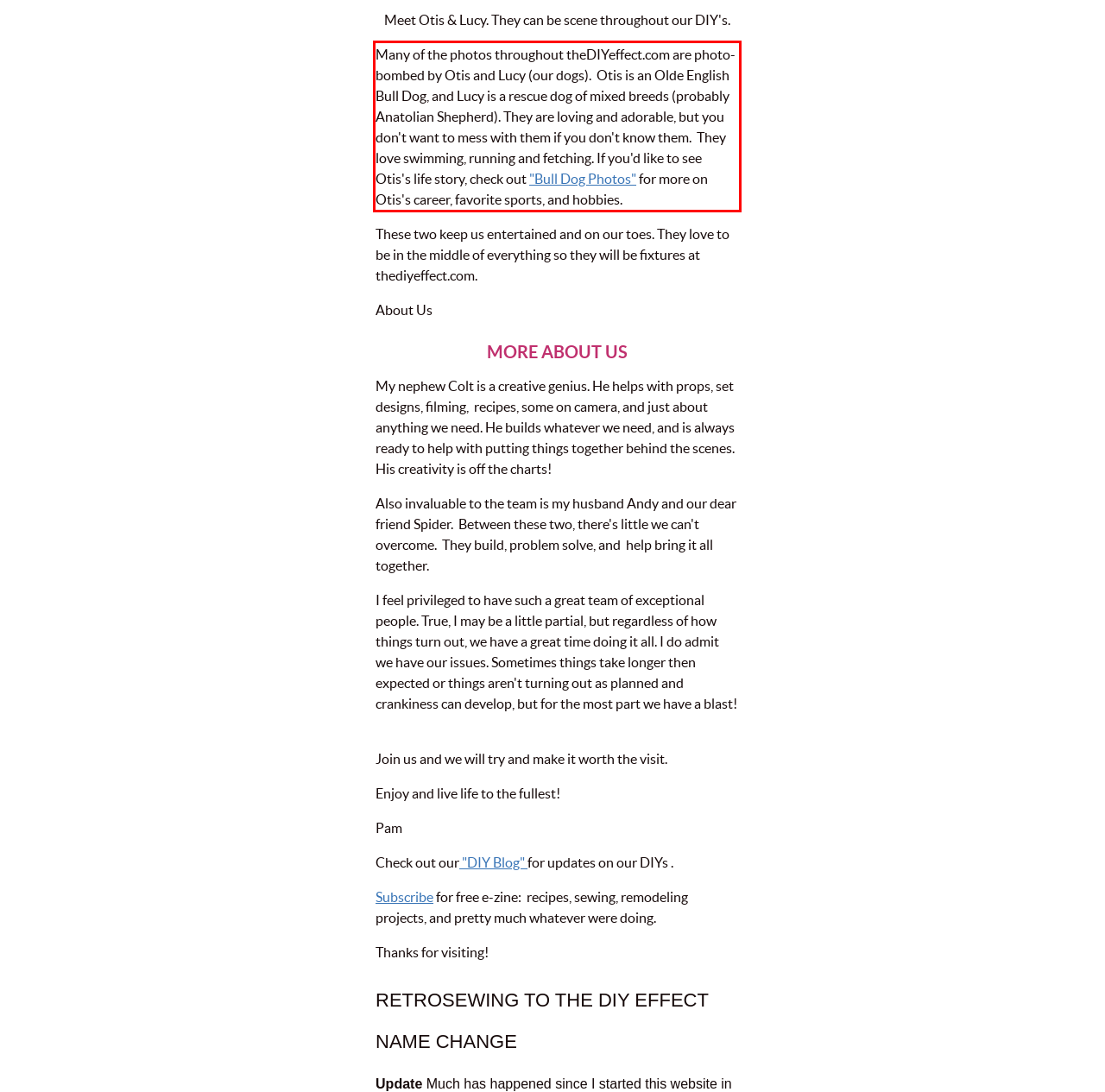From the screenshot of the webpage, locate the red bounding box and extract the text contained within that area.

Many of the photos throughout theDIYeffect.com are photo-bombed by Otis and Lucy (our dogs). Otis is an Olde English Bull Dog, and Lucy is a rescue dog of mixed breeds (probably Anatolian Shepherd). They are loving and adorable, but you don't want to mess with them if you don't know them. They love swimming, running and fetching. If you'd like to see Otis's life story, check out "Bull Dog Photos" for more on Otis's career, favorite sports, and hobbies.